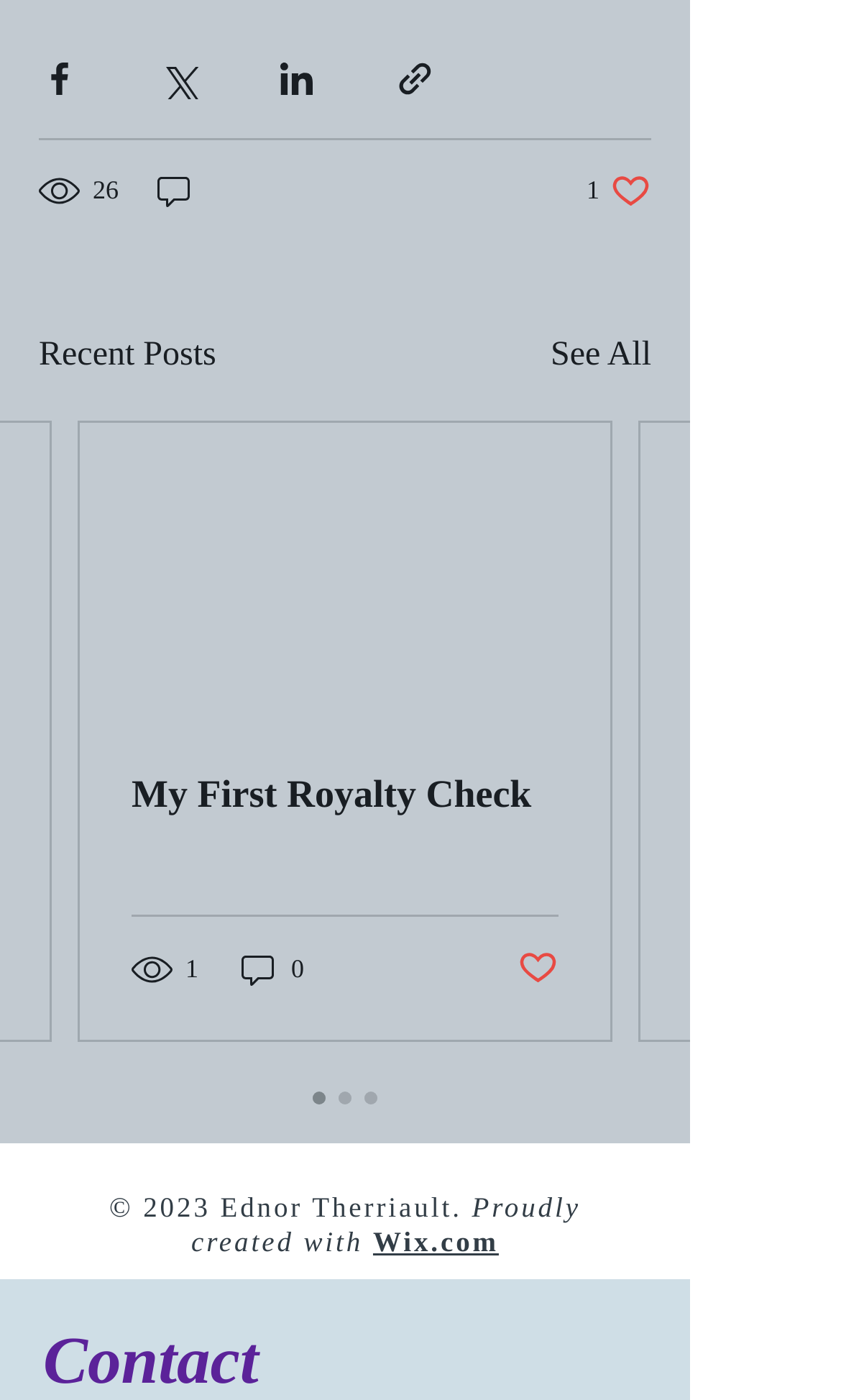Utilize the details in the image to thoroughly answer the following question: What is the name of the website creator?

I found the answer by looking at the StaticText element '© 2023 Ednor Therriault.' which is located at the bottom of the webpage.